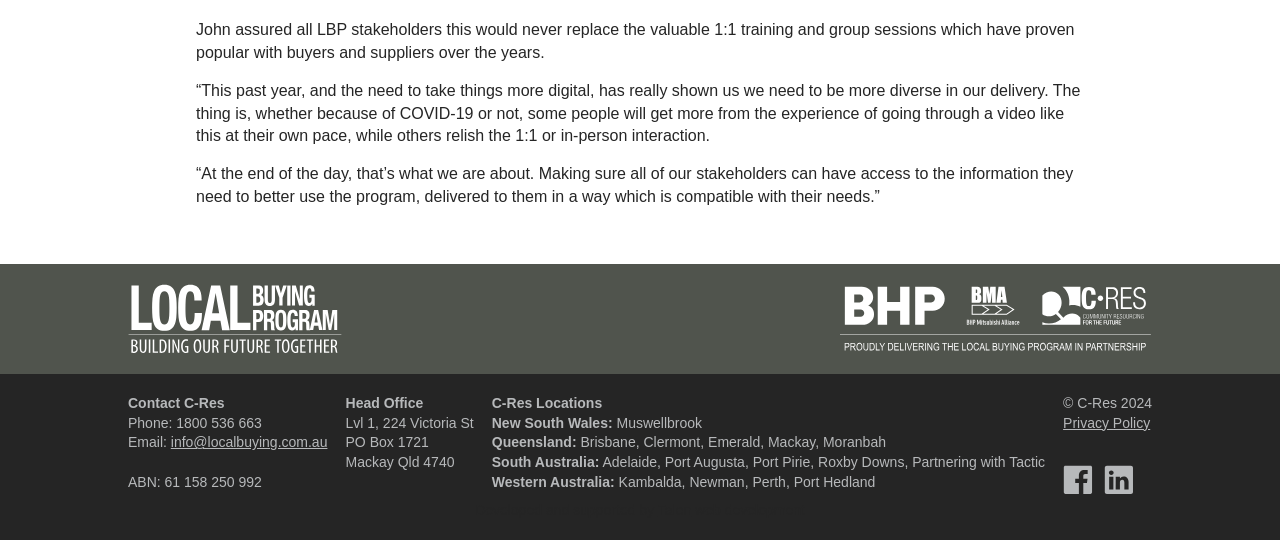Answer the question below with a single word or a brief phrase: 
What is the company that developed and supported the webpage?

Talen